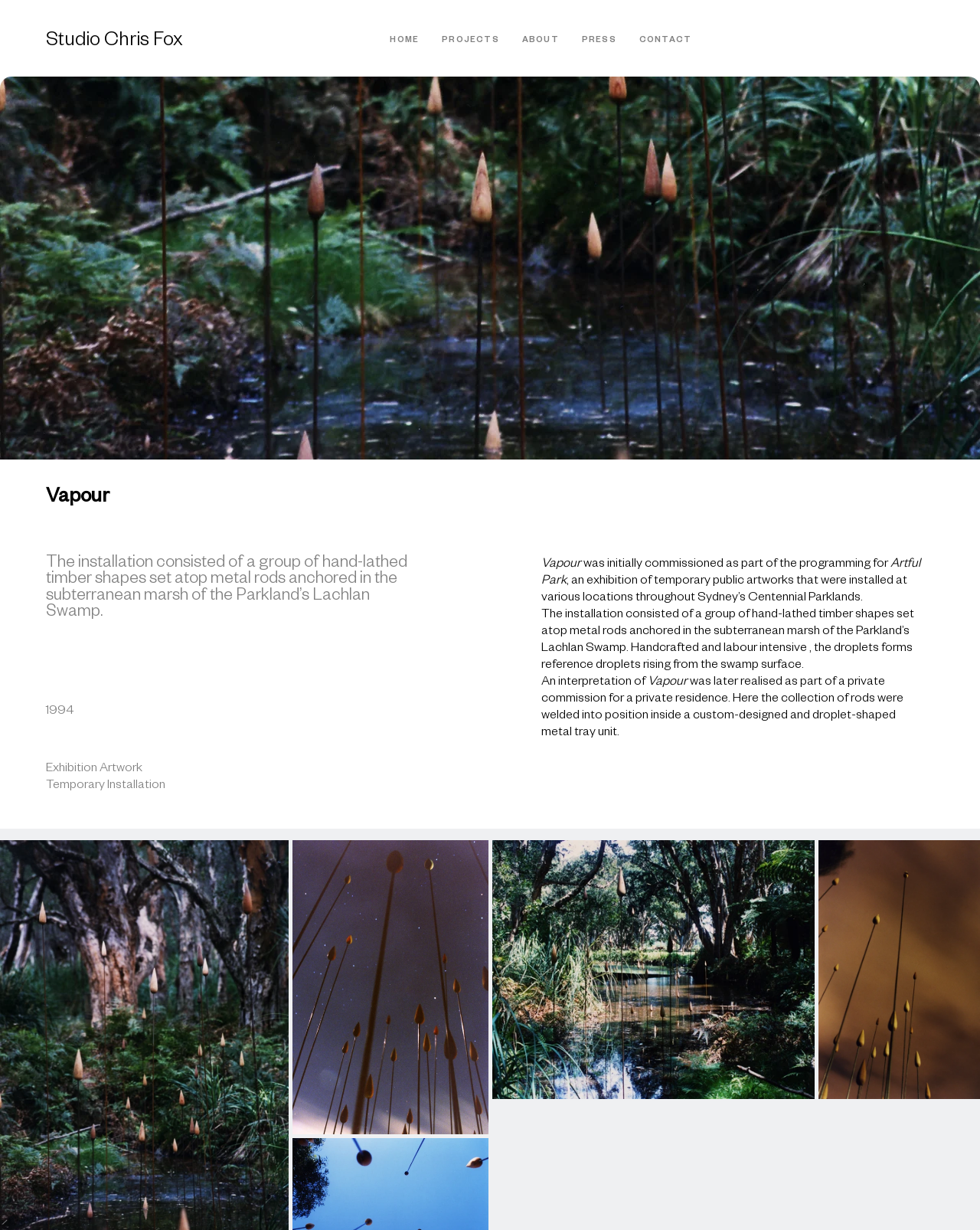Please respond to the question using a single word or phrase:
What is the shape of the metal tray unit?

Droplet-shaped